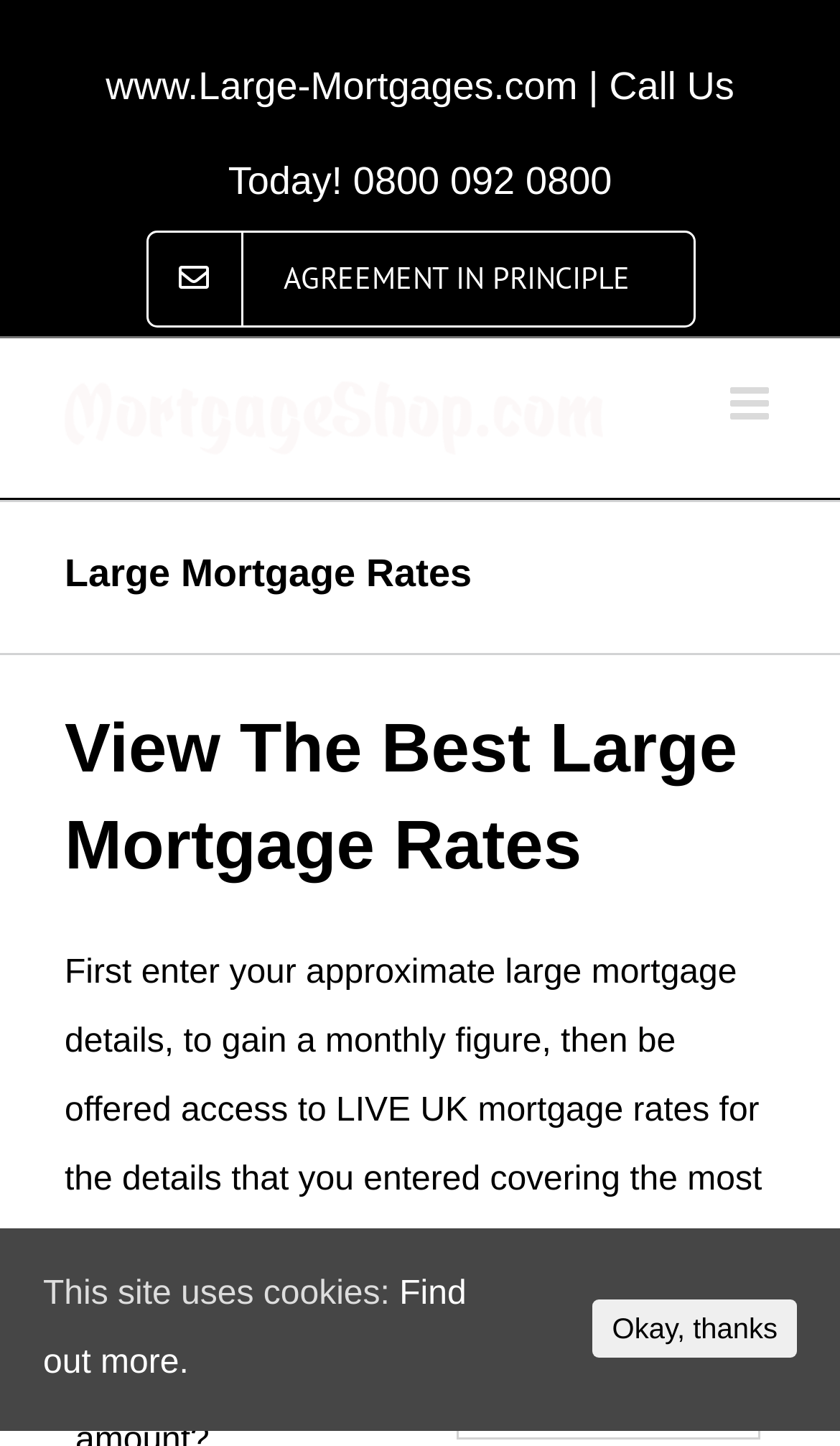What is the phone number to call for large mortgage rates?
Answer the question with just one word or phrase using the image.

0800 092 0800